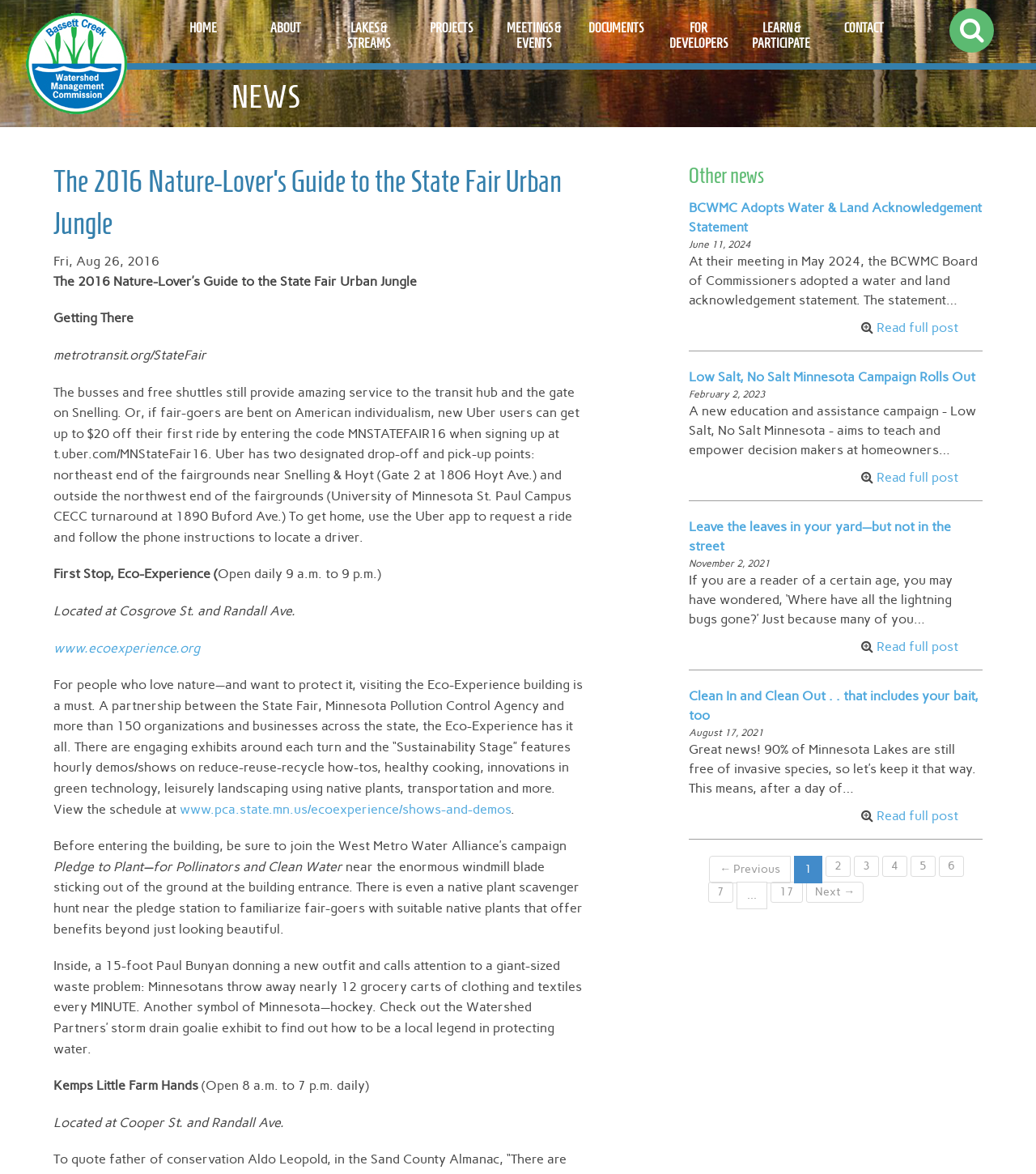Provide the bounding box for the UI element matching this description: "17".

[0.744, 0.751, 0.775, 0.769]